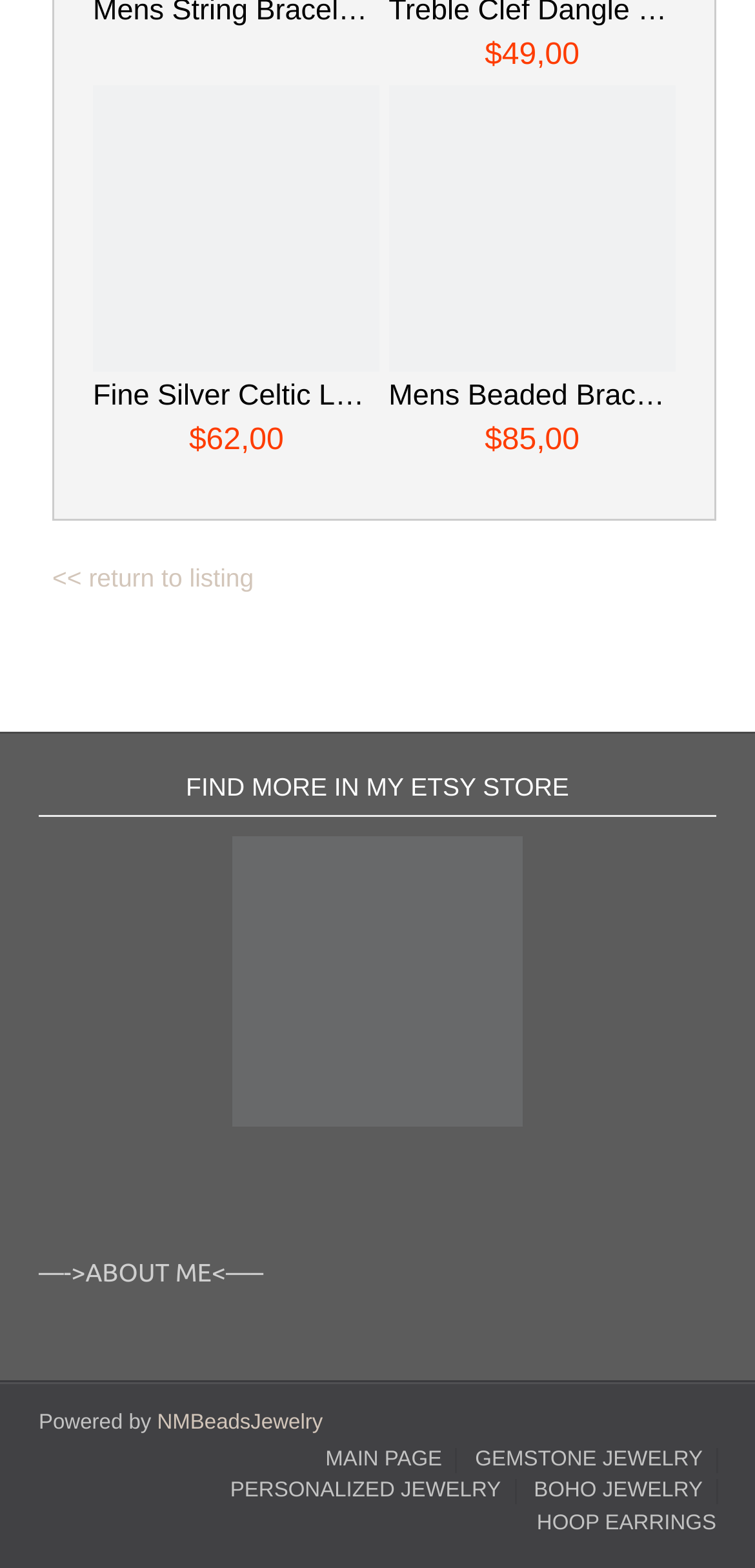Please identify the bounding box coordinates of the area I need to click to accomplish the following instruction: "Go to MAIN PAGE".

[0.413, 0.923, 0.604, 0.939]